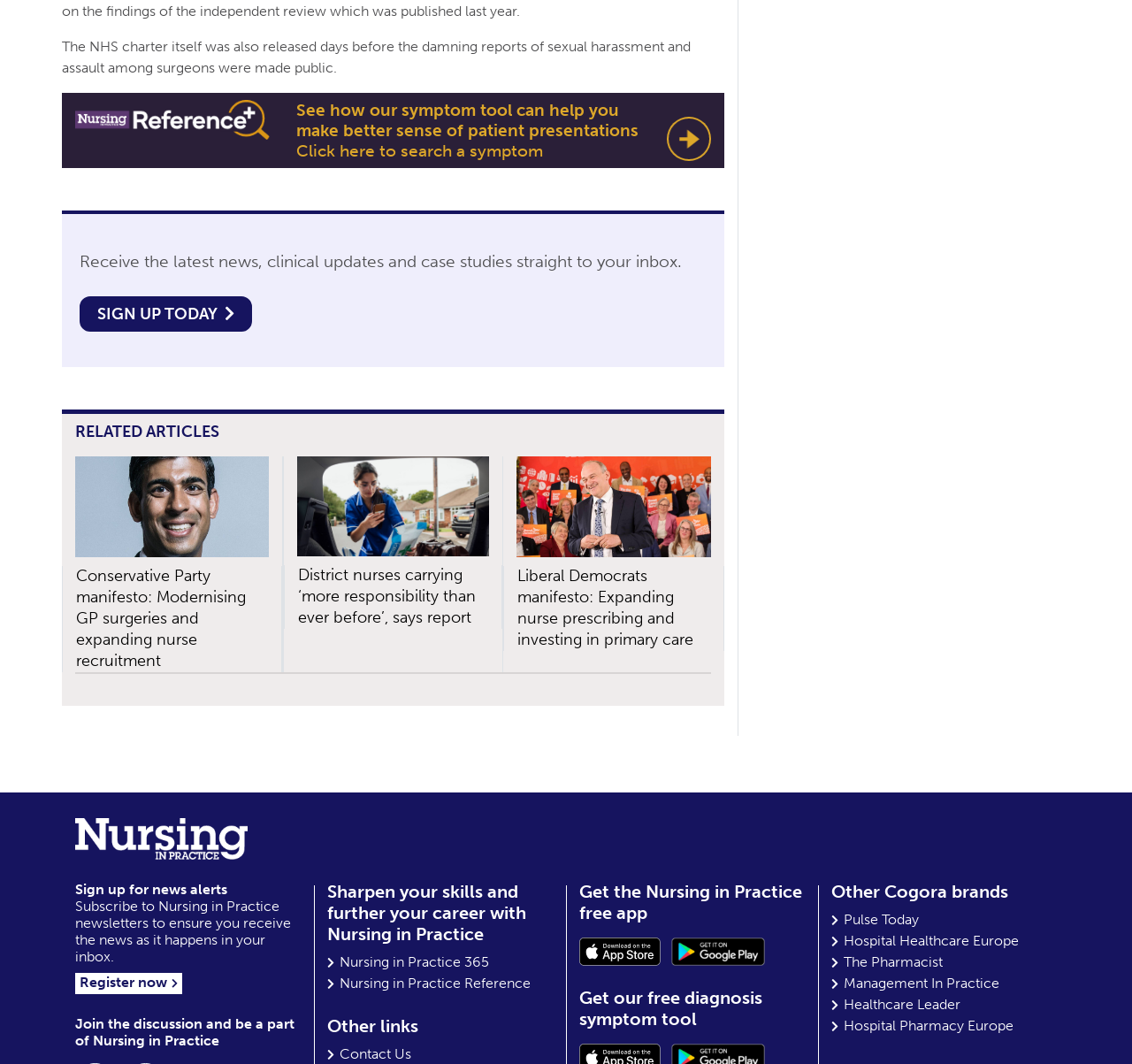Please answer the following question using a single word or phrase: How can I receive the latest news and updates?

Sign up for newsletters